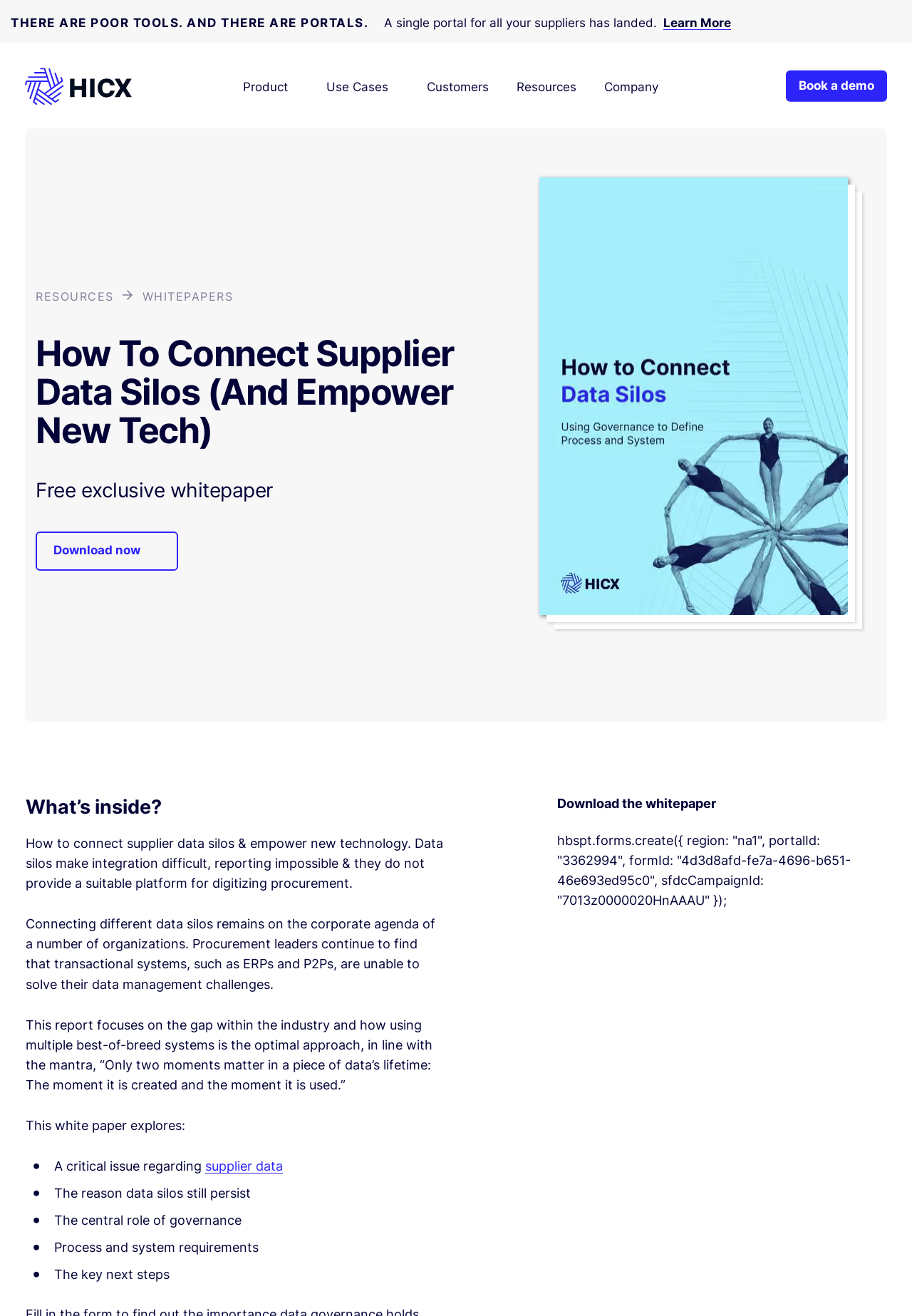Using floating point numbers between 0 and 1, provide the bounding box coordinates in the format (top-left x, top-left y, bottom-right x, bottom-right y). Locate the UI element described here: Resources

[0.039, 0.22, 0.125, 0.23]